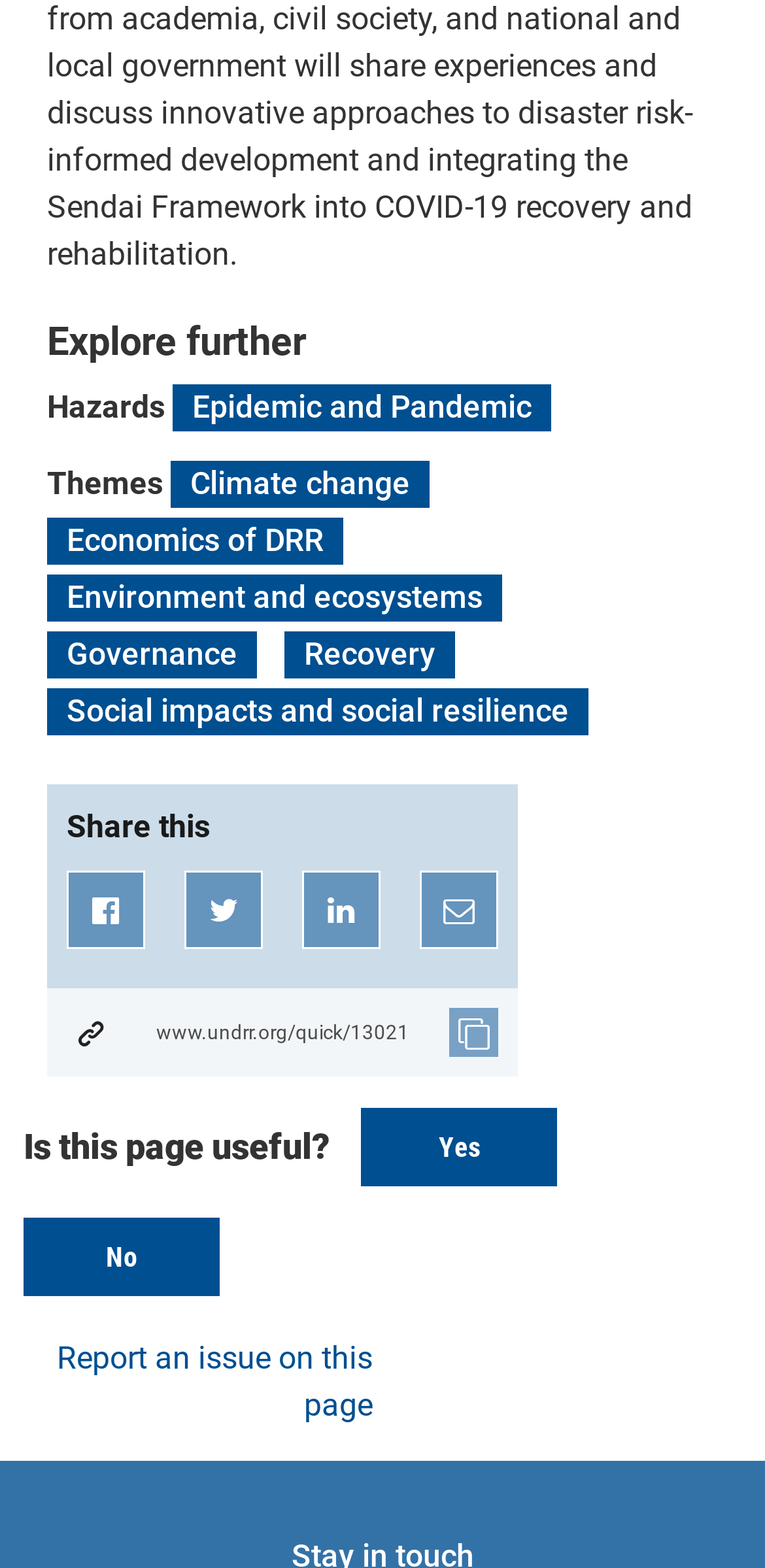Find the bounding box coordinates for the HTML element described as: "Social impacts and social resilience". The coordinates should consist of four float values between 0 and 1, i.e., [left, top, right, bottom].

[0.062, 0.439, 0.769, 0.469]